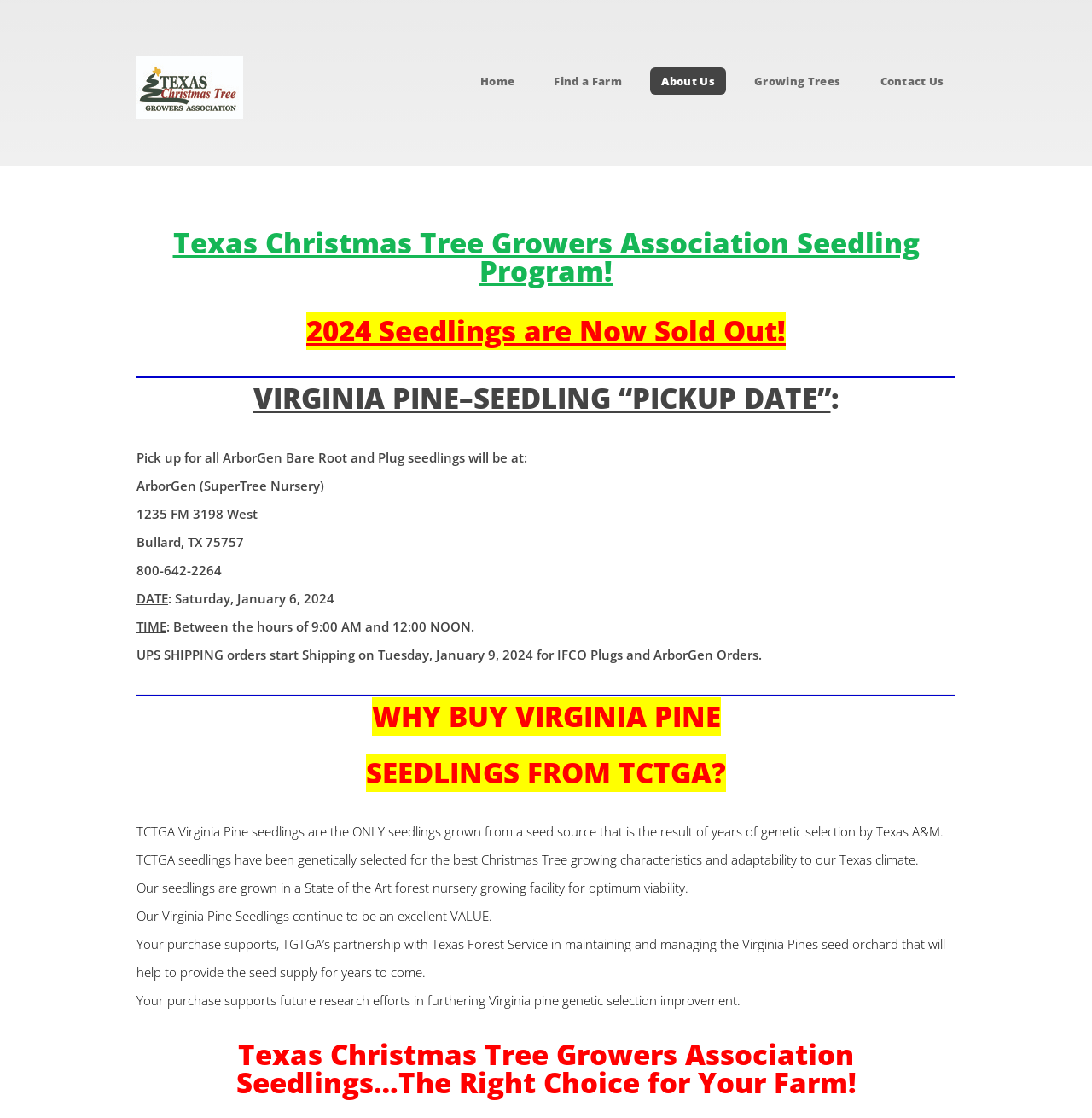What is the pickup date for ArborGen Bare Root and Plug seedlings?
Identify the answer in the screenshot and reply with a single word or phrase.

Saturday, January 6, 2024